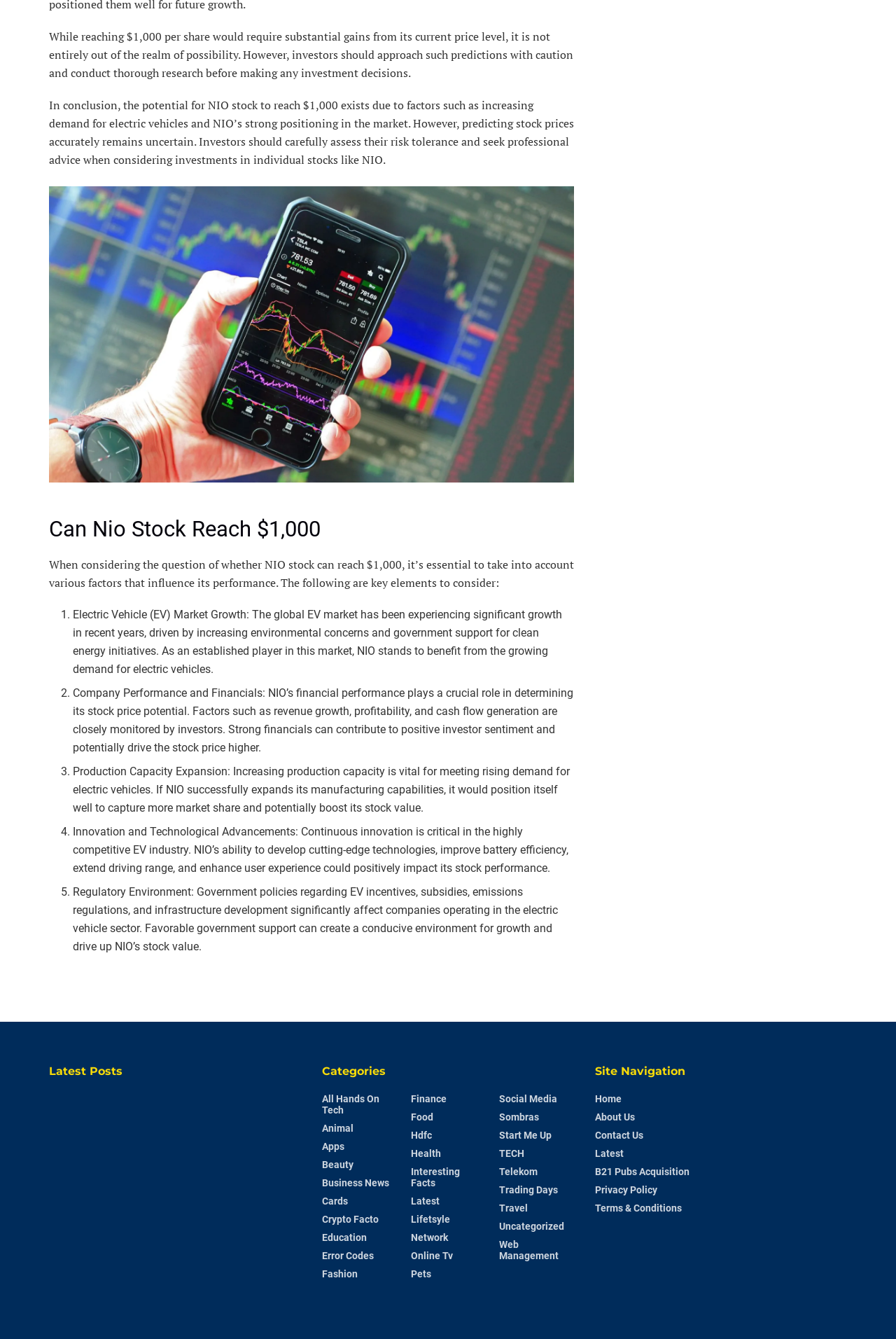Specify the bounding box coordinates of the element's area that should be clicked to execute the given instruction: "Read the article about NIO stock". The coordinates should be four float numbers between 0 and 1, i.e., [left, top, right, bottom].

[0.055, 0.022, 0.64, 0.06]